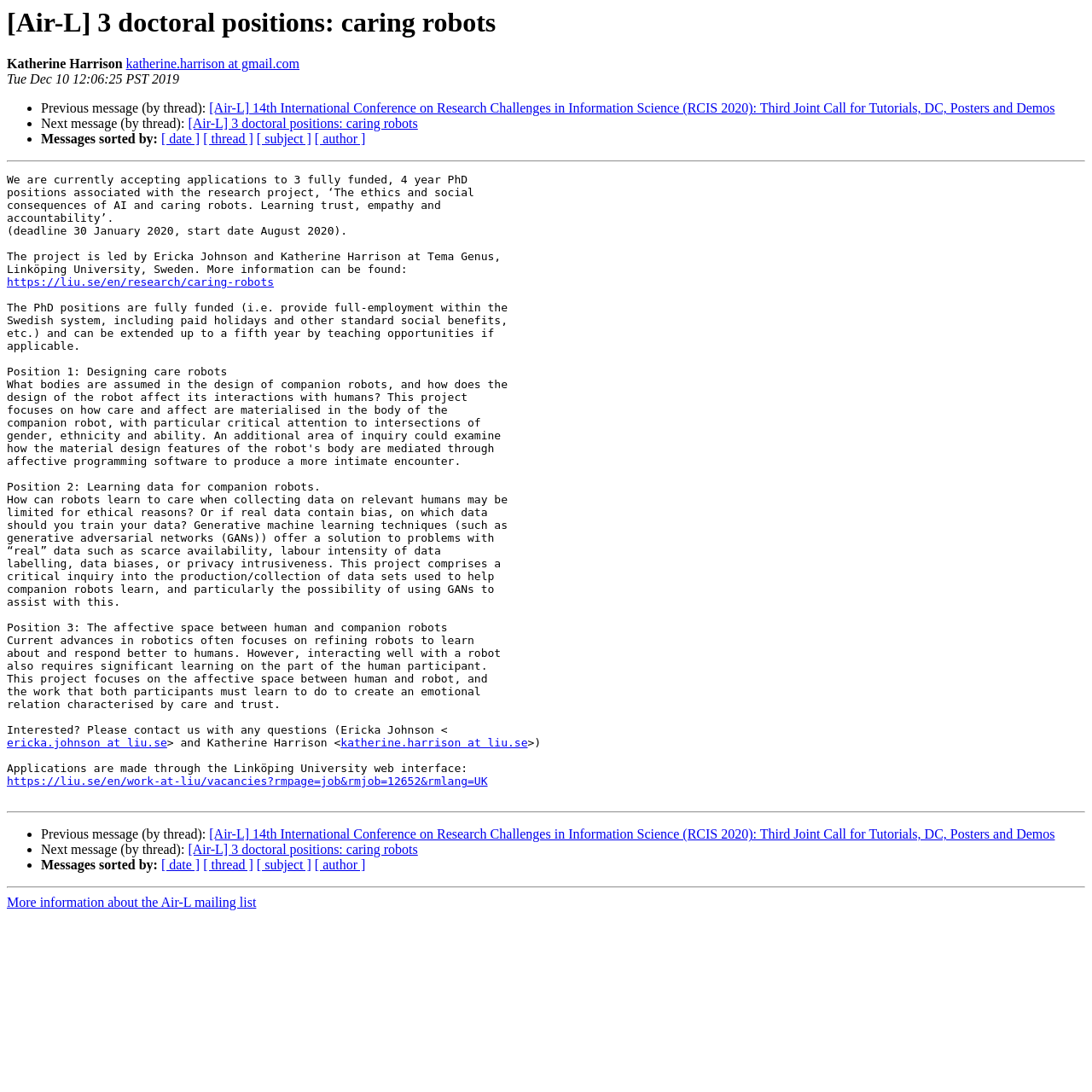Provide the bounding box coordinates of the section that needs to be clicked to accomplish the following instruction: "Contact Katherine Harrison."

[0.115, 0.052, 0.274, 0.065]